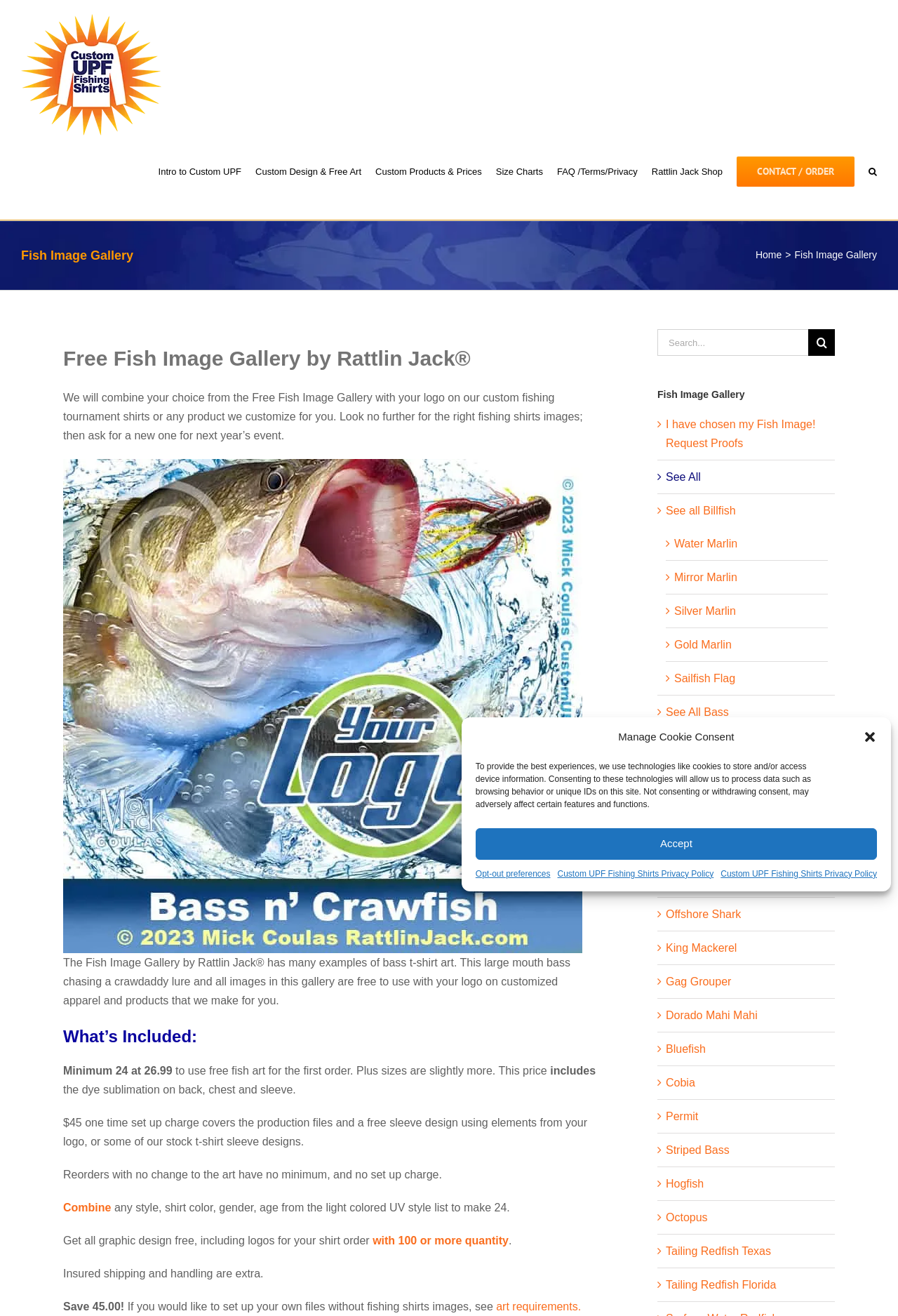Can you show the bounding box coordinates of the region to click on to complete the task described in the instruction: "Request proofs for chosen fish image"?

[0.741, 0.318, 0.908, 0.341]